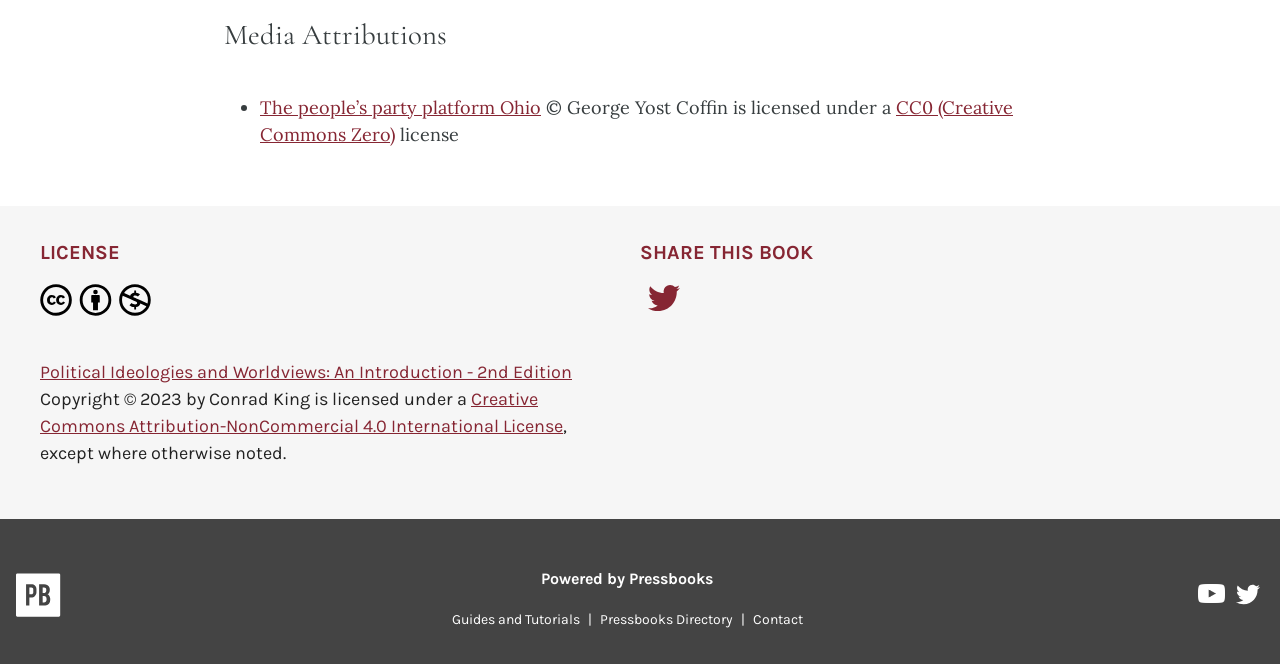Can you find the bounding box coordinates of the area I should click to execute the following instruction: "Share on Twitter"?

[0.5, 0.427, 0.538, 0.486]